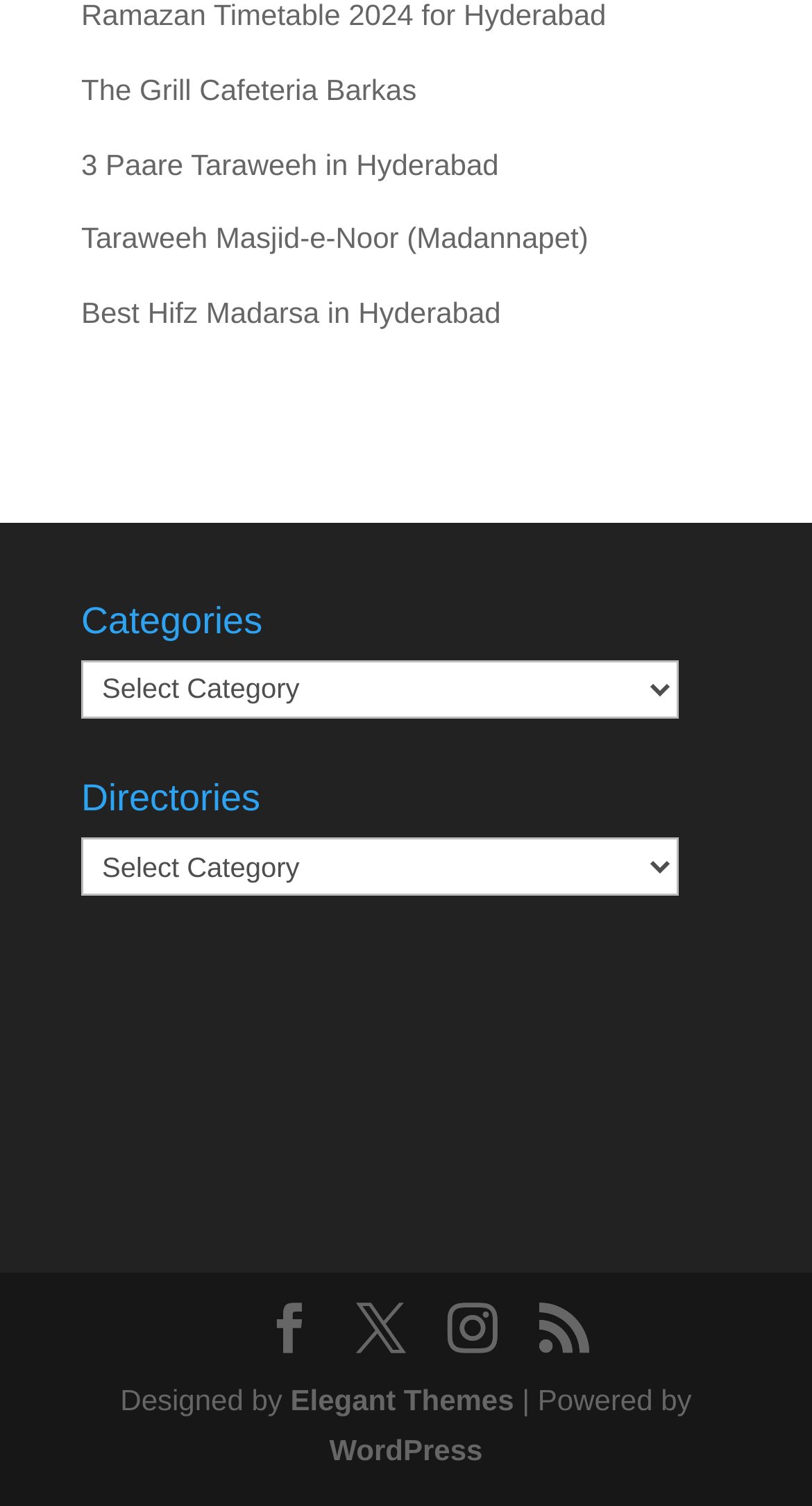Using the description "Taraweeh Masjid-e-Noor (Madannapet)", locate and provide the bounding box of the UI element.

[0.1, 0.147, 0.725, 0.169]